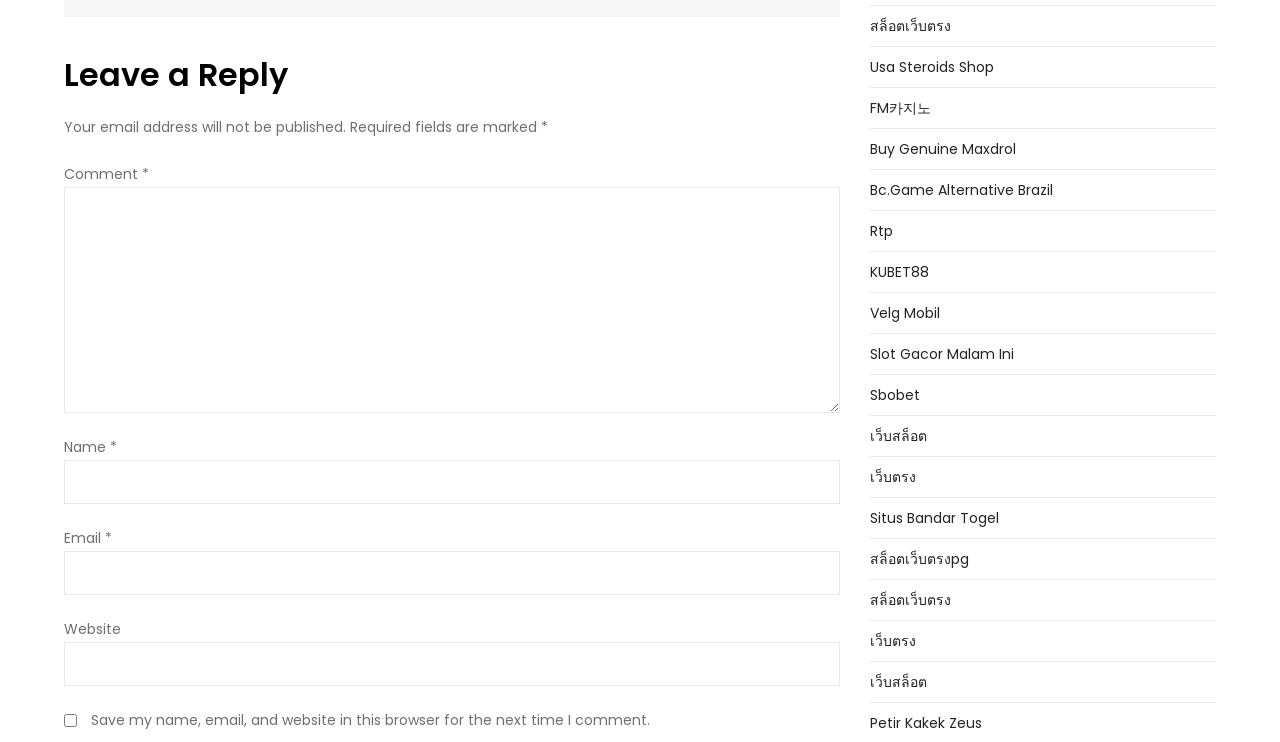Please locate the bounding box coordinates of the element that needs to be clicked to achieve the following instruction: "Leave a comment". The coordinates should be four float numbers between 0 and 1, i.e., [left, top, right, bottom].

[0.05, 0.252, 0.657, 0.556]